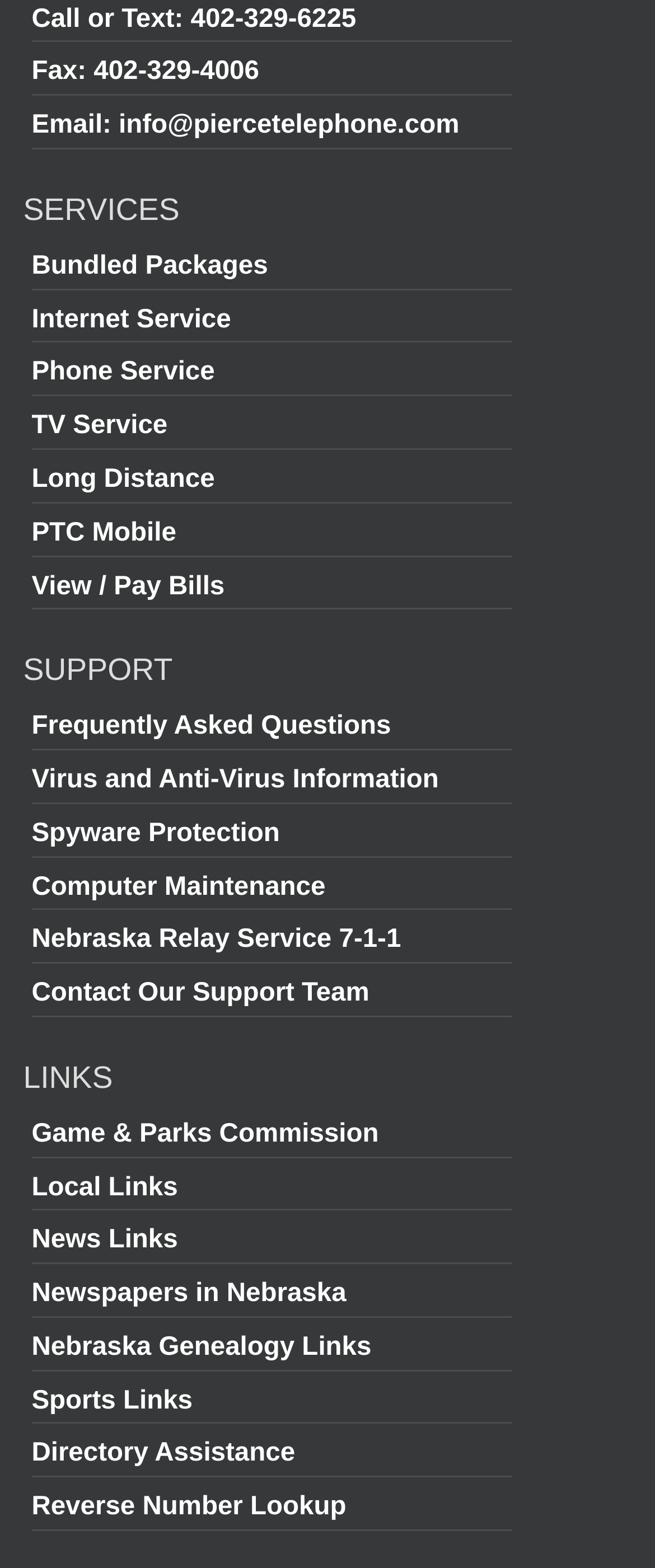Refer to the screenshot and answer the following question in detail:
How many links are listed under 'SUPPORT'?

Under the 'SUPPORT' heading, there are six links listed: 'Frequently Asked Questions', 'Virus and Anti-Virus Information', 'Spyware Protection', 'Computer Maintenance', 'Nebraska Relay Service 7-1-1', and 'Contact Our Support Team'. These links are located vertically below the 'SUPPORT' heading.